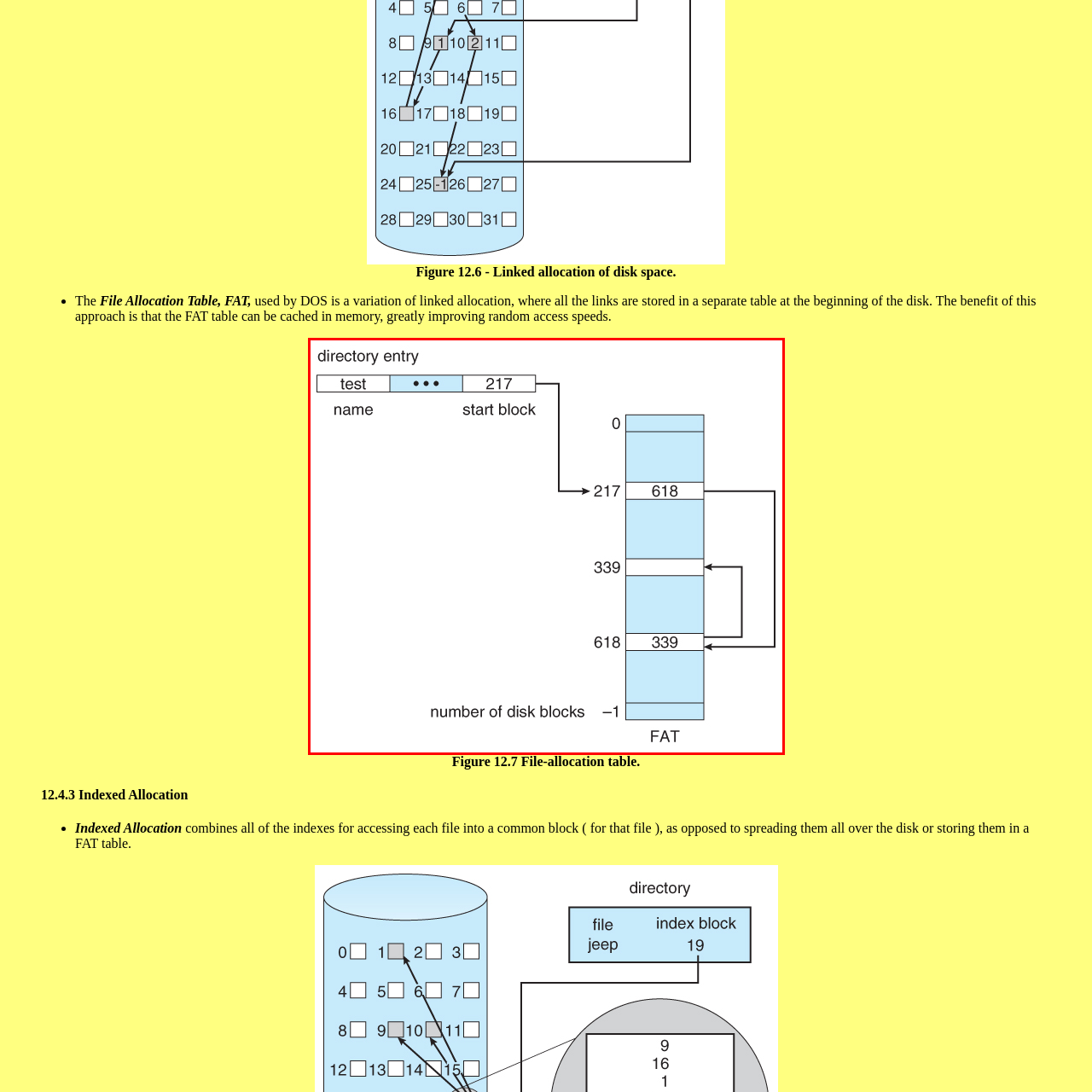Provide an in-depth description of the scene highlighted by the red boundary in the image.

**Figure 12.6 - Linked Allocation of Disk Space**: This diagram illustrates the concept of linked allocation in a file system, specifically using the File Allocation Table (FAT). The left side shows a directory entry for a file named "test," which includes the name and the starting block number of 217. The image on the right depicts the FAT structure, which maps the disk blocks used by the file. It includes the blocks beginning at 217, followed by 618 and 339, with a back-reference indicating how these blocks are interconnected. The lower section notes the total number of disk blocks utilized, along with a termination indicator of -1, signaling the end of the linked blocks for the file. This layout highlights the efficiency of linked allocation by facilitating easy access to file data scattered across the disk.